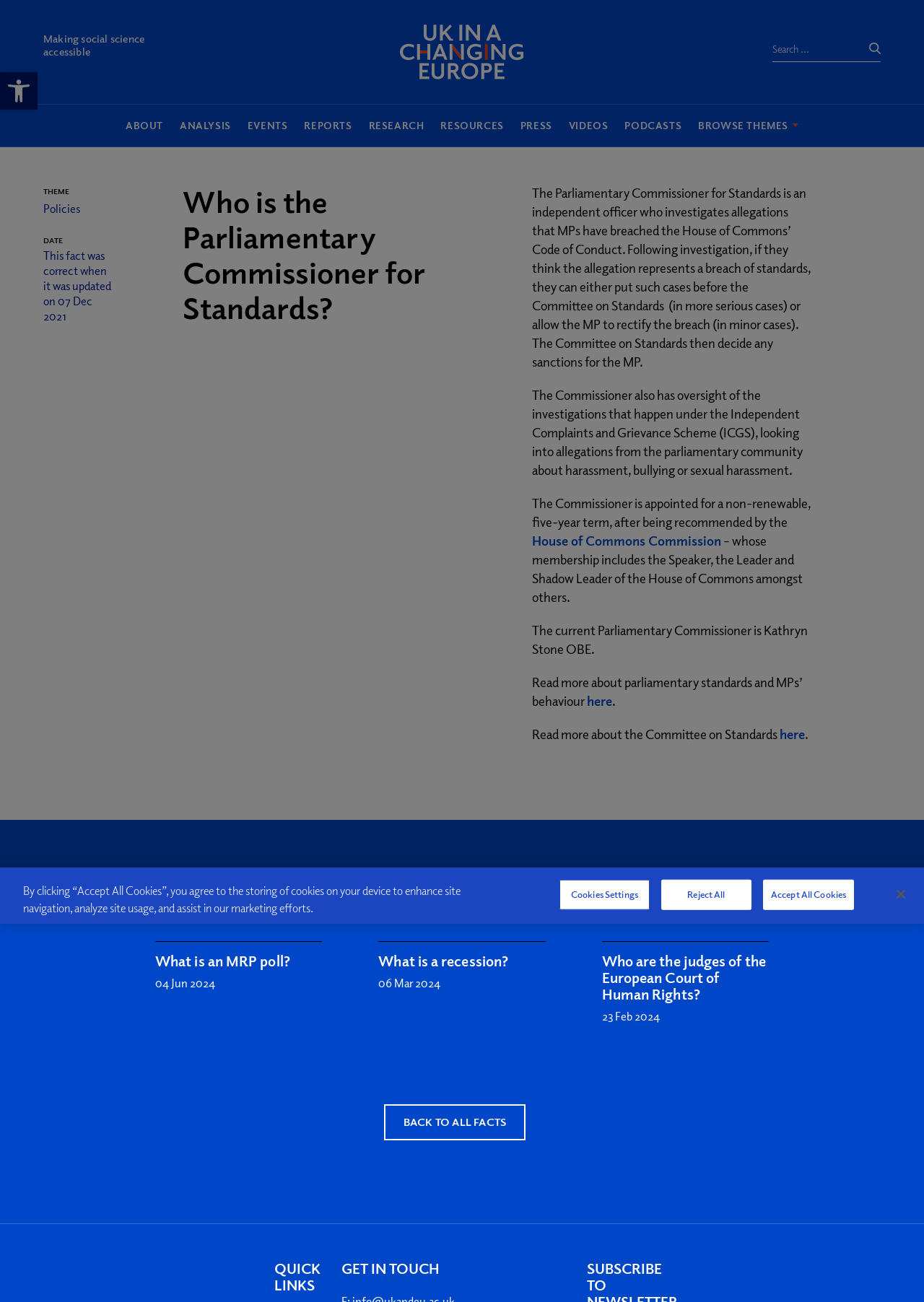Pinpoint the bounding box coordinates of the clickable element to carry out the following instruction: "Go back to all facts."

[0.415, 0.848, 0.569, 0.876]